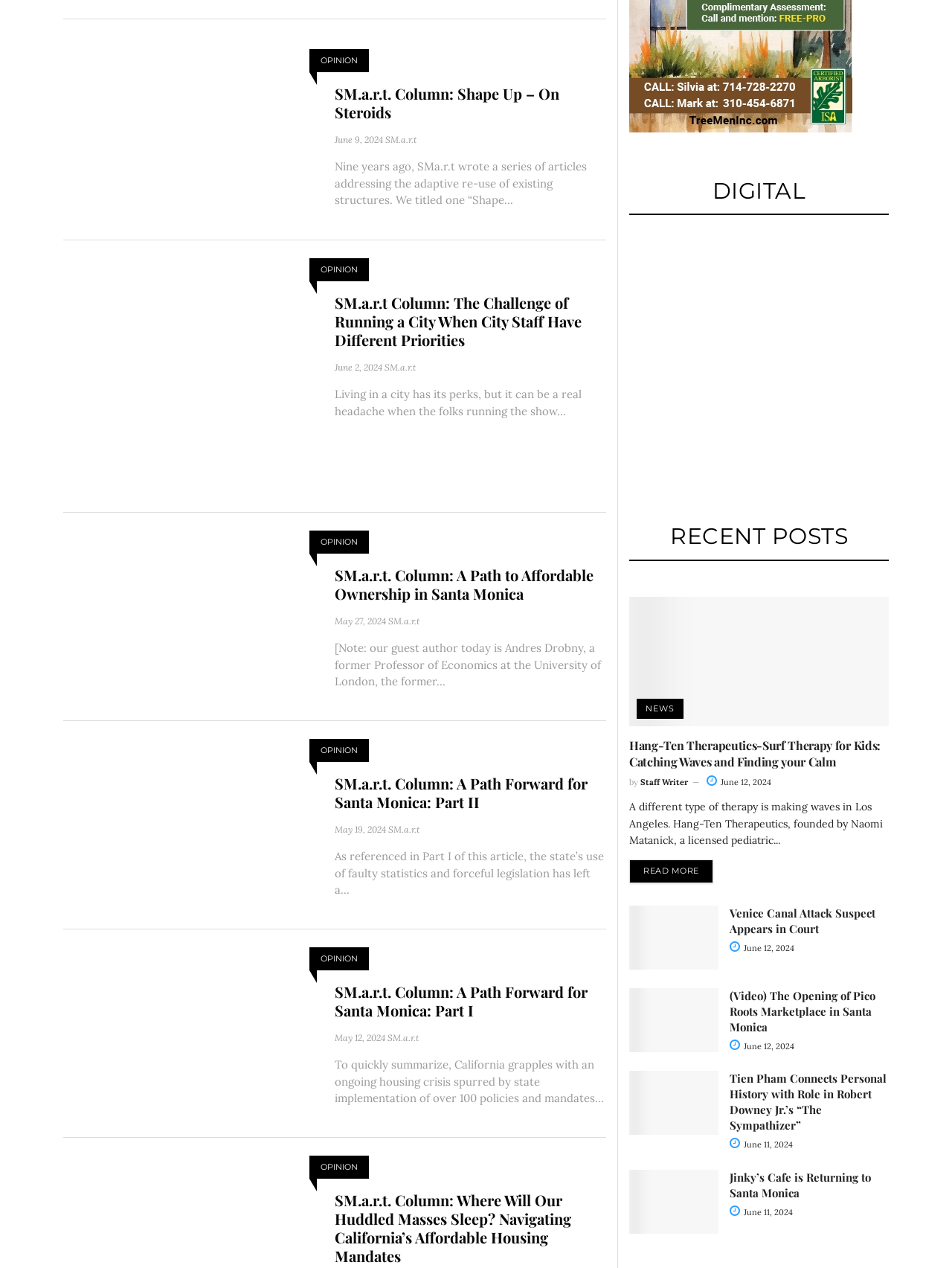Please identify the bounding box coordinates of the region to click in order to complete the task: "View the 'OPINION' section". The coordinates must be four float numbers between 0 and 1, specified as [left, top, right, bottom].

[0.337, 0.043, 0.376, 0.053]